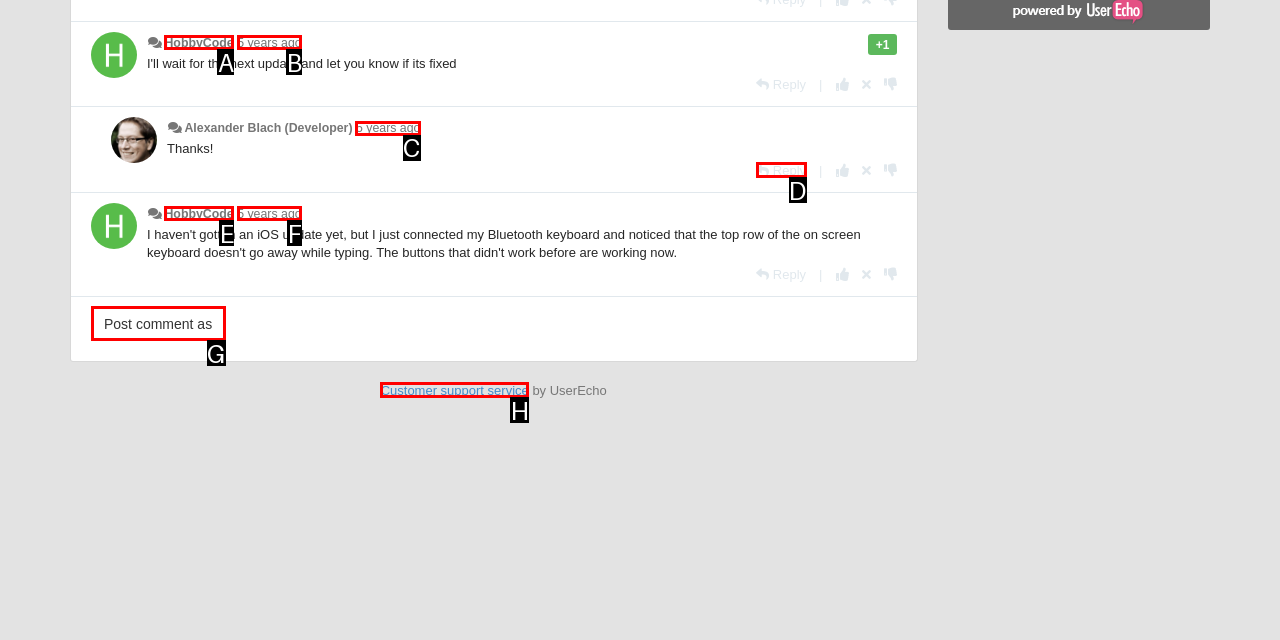Select the letter of the HTML element that best fits the description: 5 years ago
Answer with the corresponding letter from the provided choices.

B